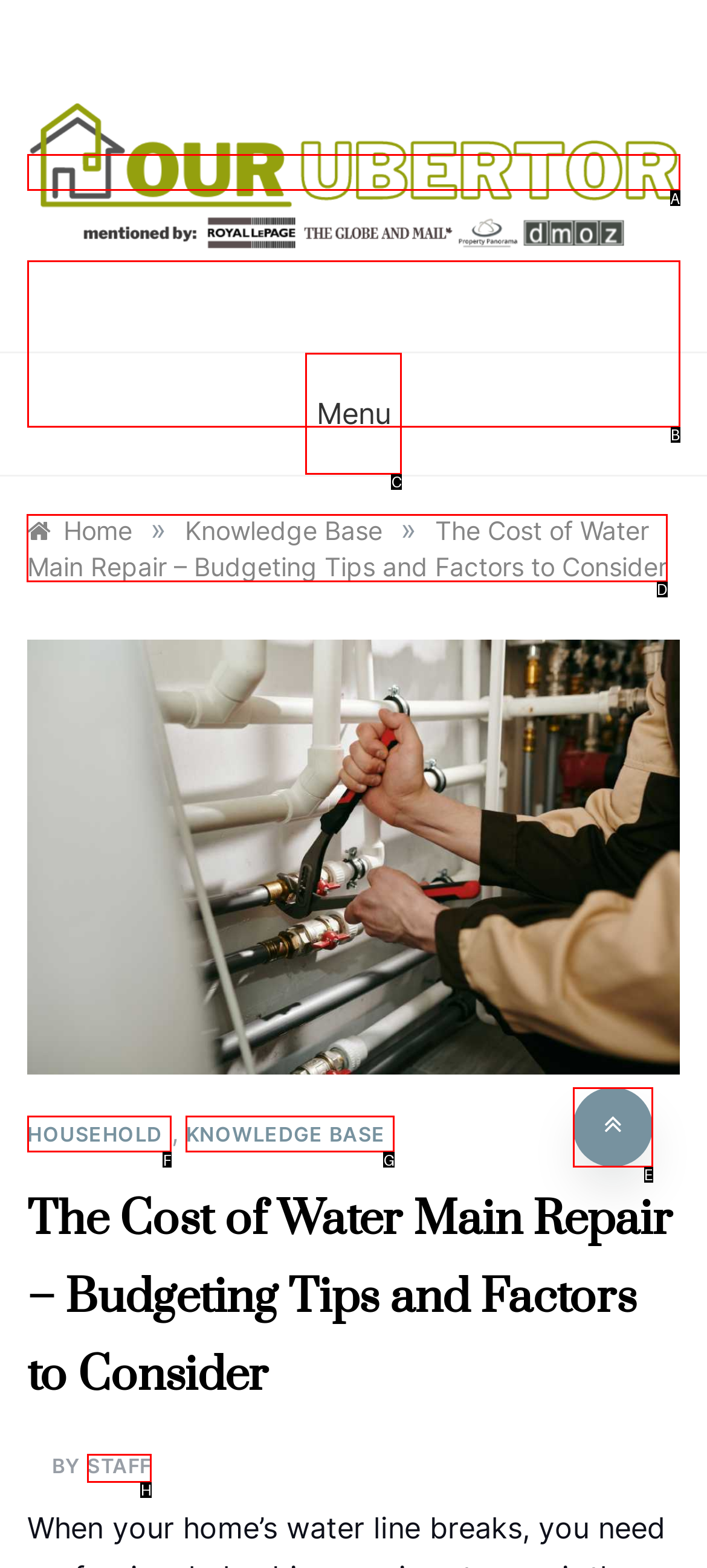Which UI element should be clicked to perform the following task: read the cost of water main repair article? Answer with the corresponding letter from the choices.

D